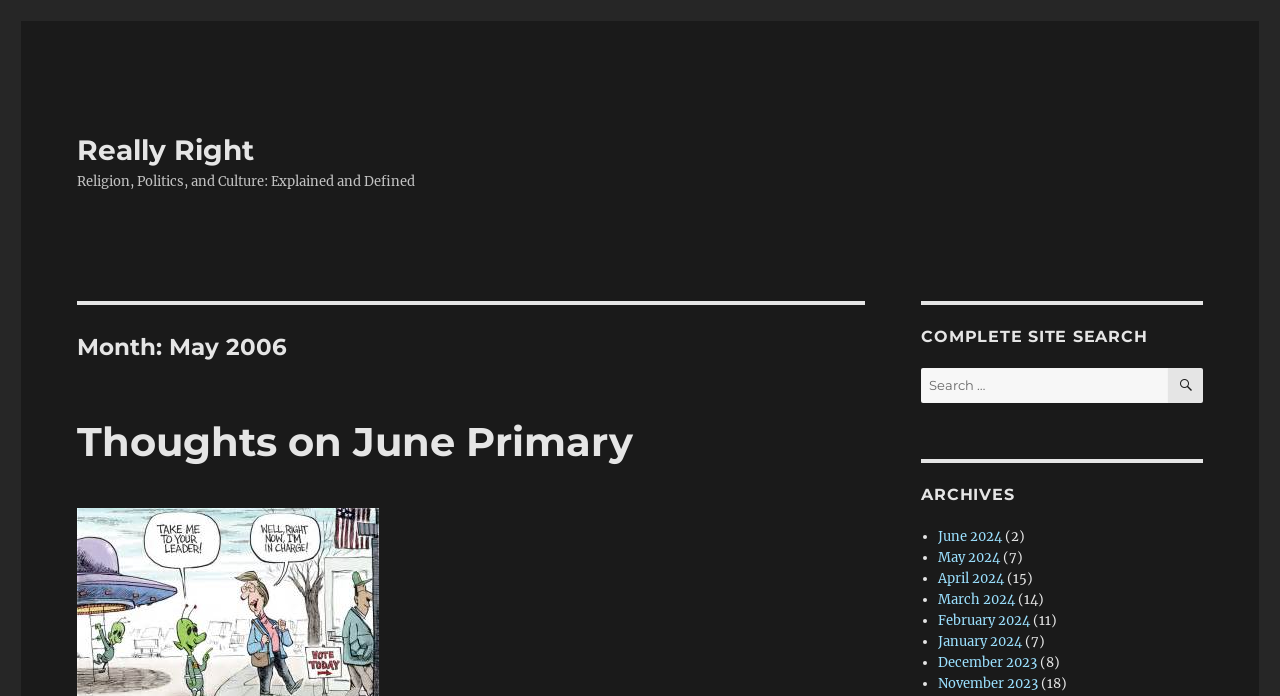Please identify the bounding box coordinates of the area that needs to be clicked to follow this instruction: "Click on Really Right".

[0.06, 0.191, 0.199, 0.24]